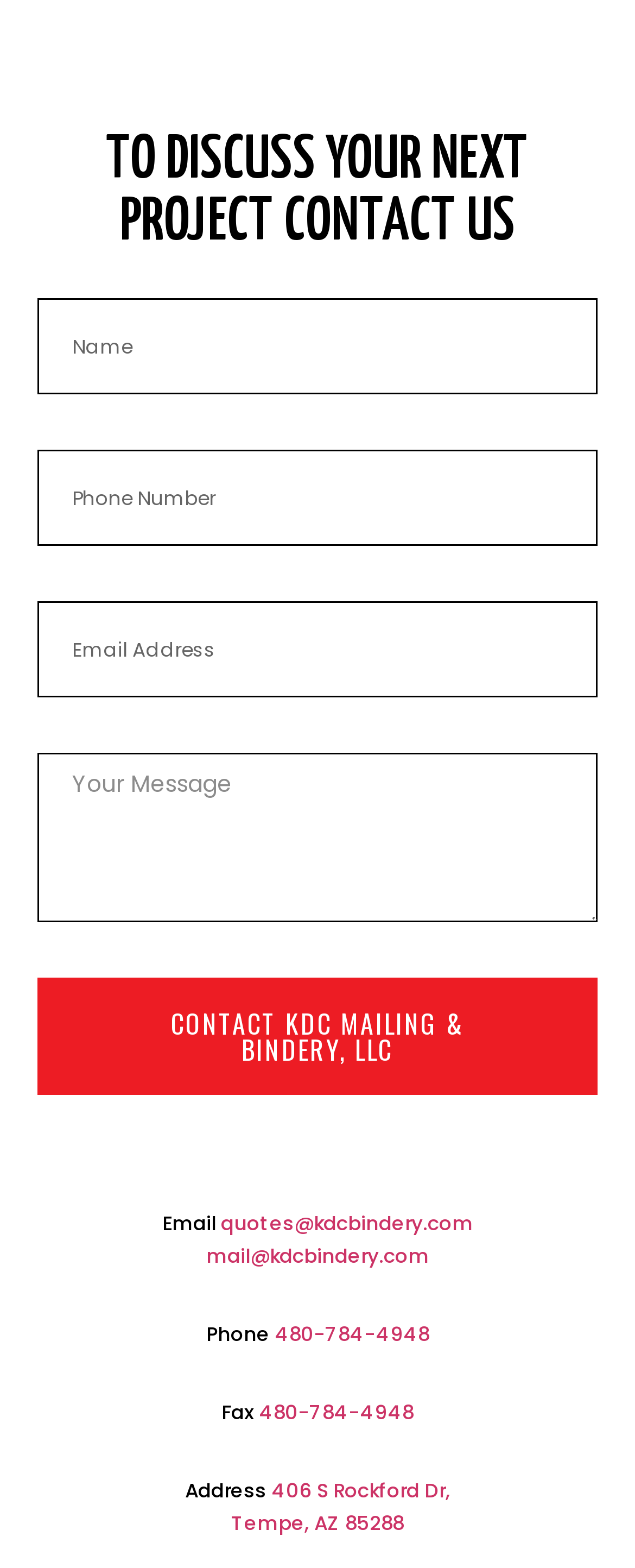Find the bounding box coordinates for the element that must be clicked to complete the instruction: "Click the contact button". The coordinates should be four float numbers between 0 and 1, indicated as [left, top, right, bottom].

[0.06, 0.624, 0.94, 0.698]